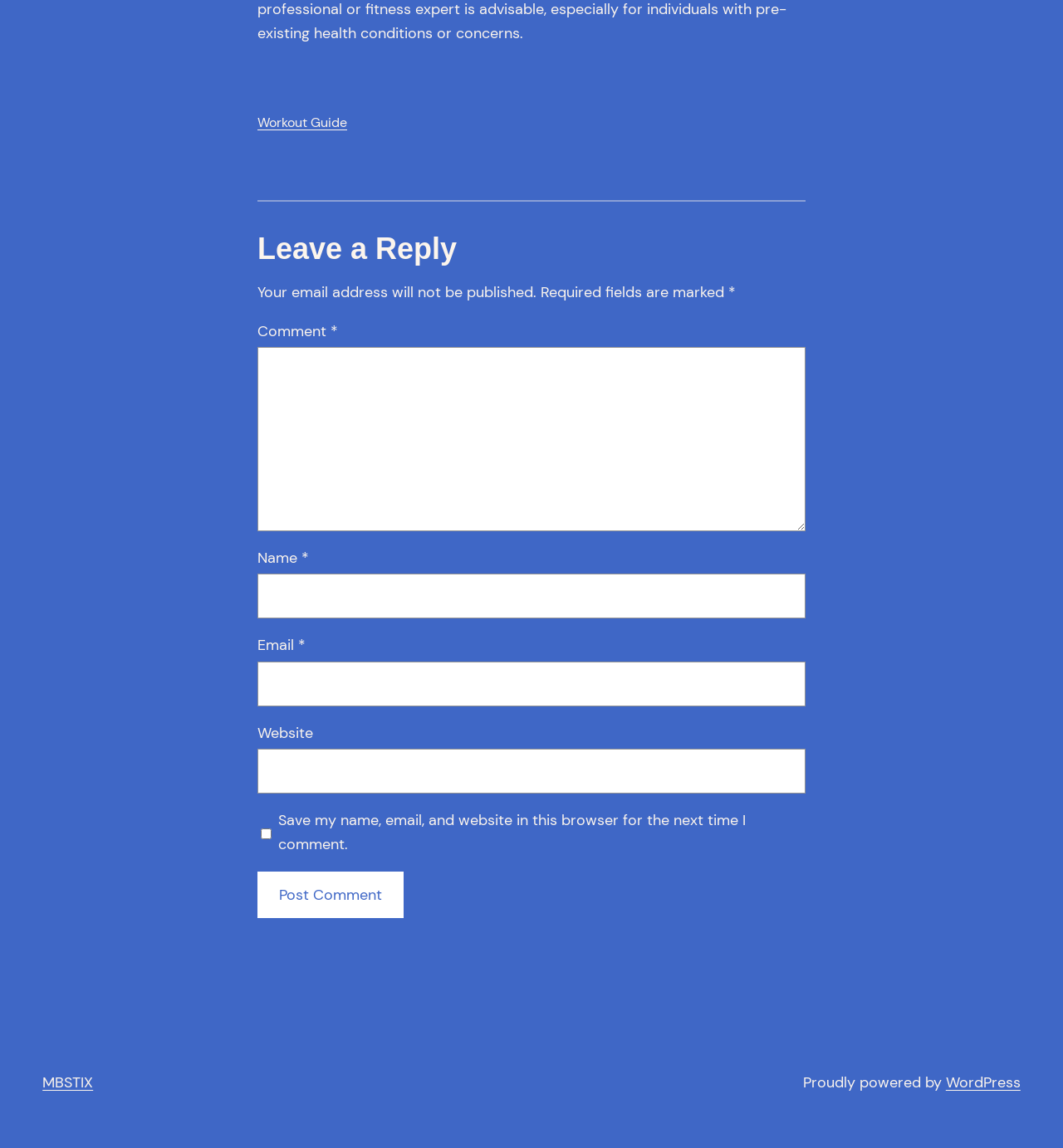Answer the question using only a single word or phrase: 
What information will not be published?

Email address